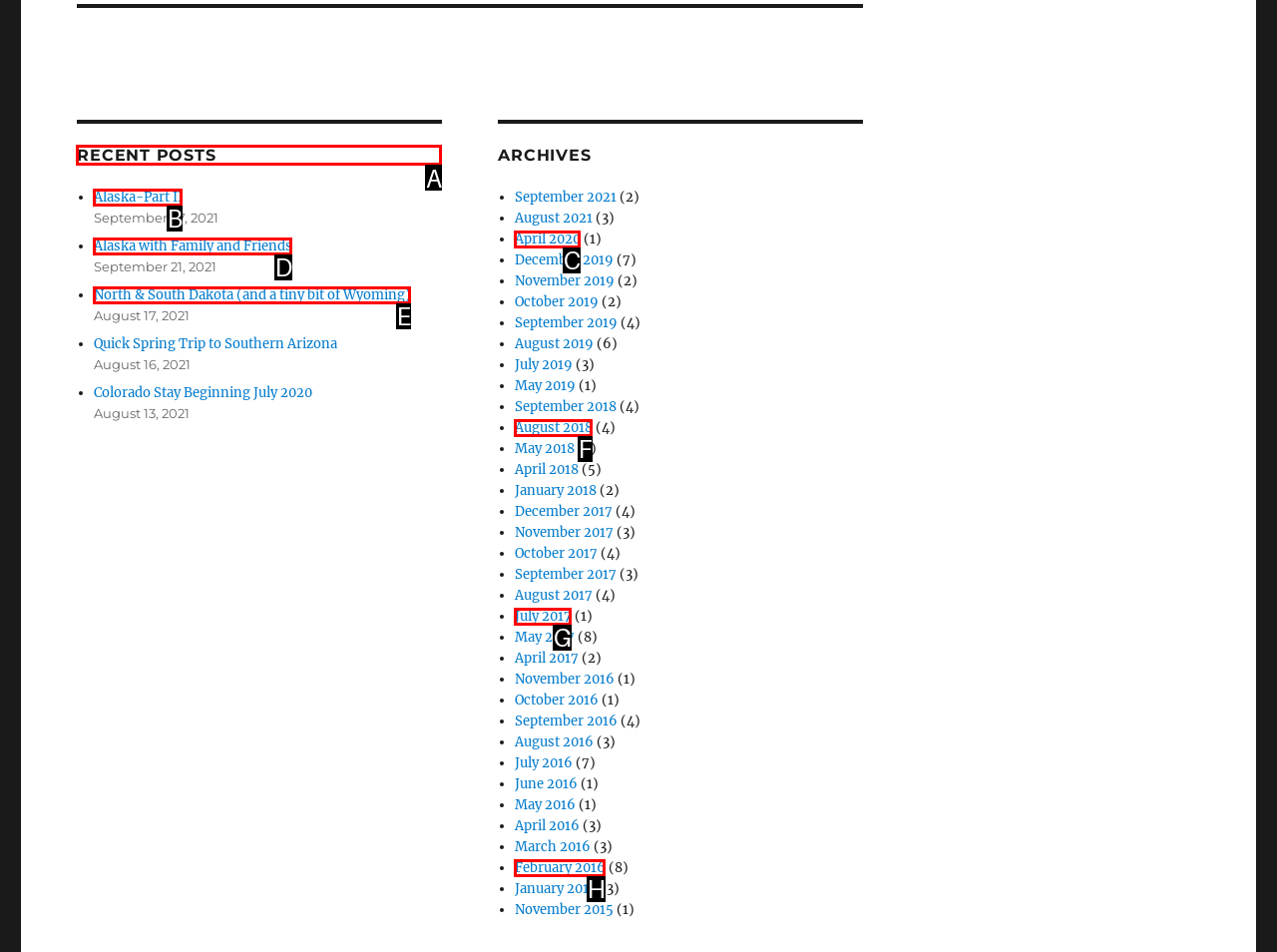Find the option you need to click to complete the following instruction: view recent posts
Answer with the corresponding letter from the choices given directly.

A